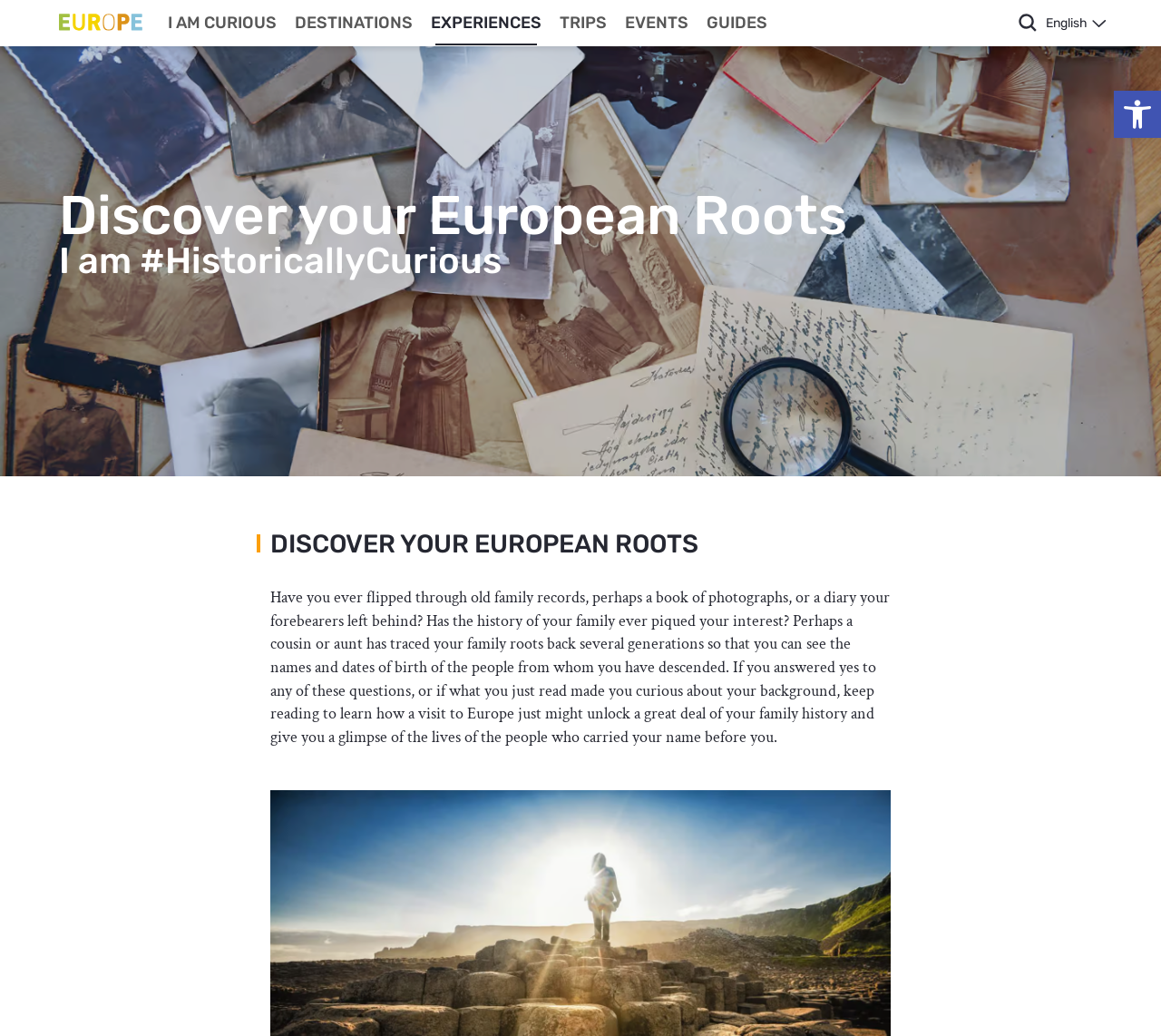Identify the headline of the webpage and generate its text content.

Discover your European Roots
I am #HistoricallyCurious